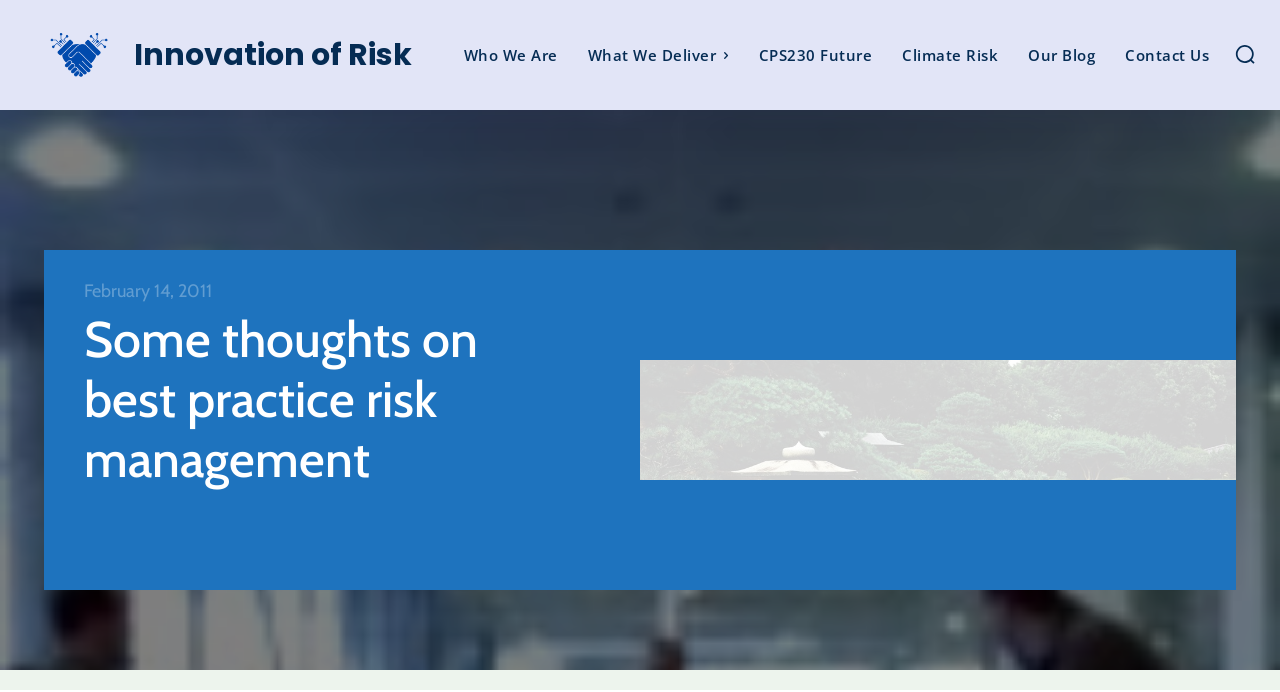What is the purpose of the button at the top right corner?
Offer a detailed and full explanation in response to the question.

The button at the top right corner is a search button, which is indicated by the image of a magnifying glass and the text 'Search'.